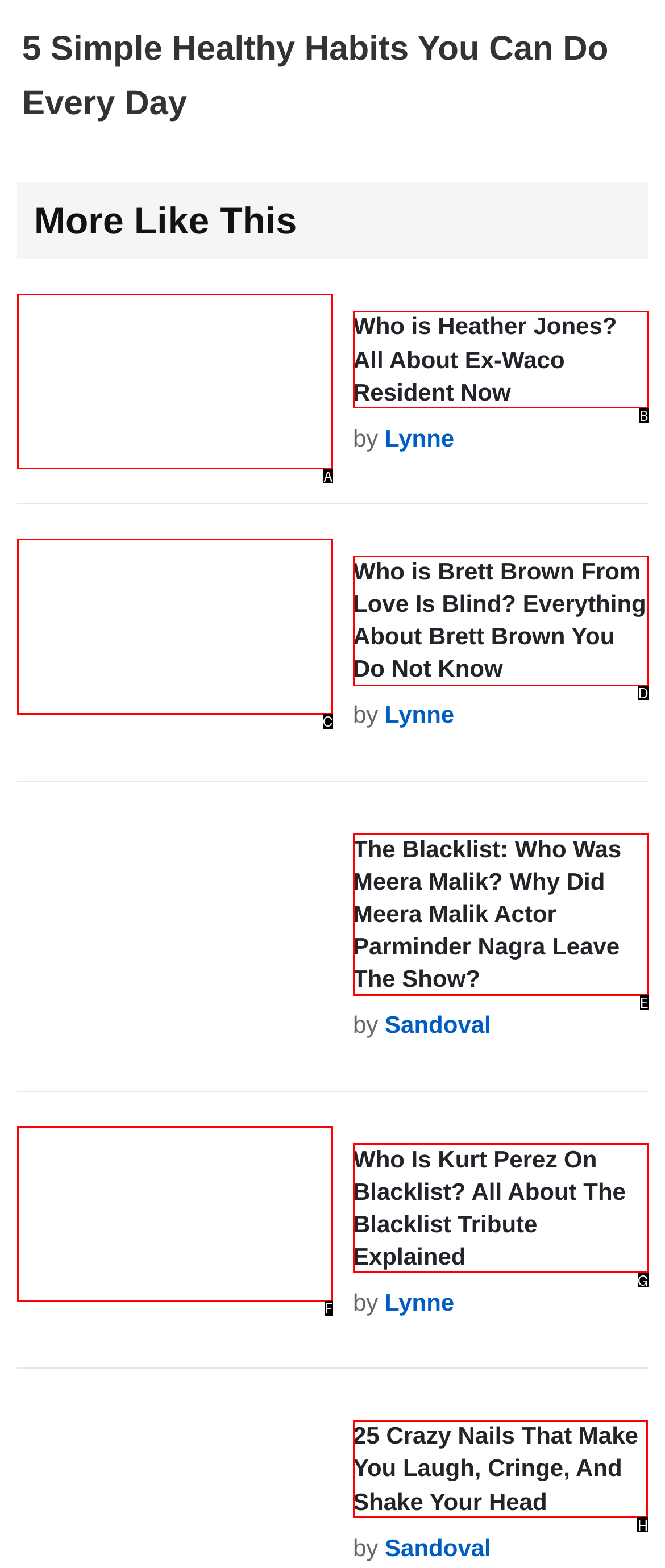Select the appropriate HTML element that needs to be clicked to finish the task: Check out the article about crazy nails
Reply with the letter of the chosen option.

H